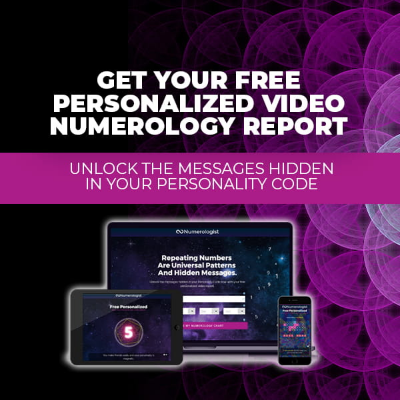Analyze the image and provide a detailed caption.

The image promotes a free personalized video numerology report. It features a striking visual design with a cosmic background of swirling purple and blue tones, invoking a sense of mystery and exploration. The foreground displays various digital devices, including a tablet and a smartphone, showcasing the numerology report interface. Bold text highlights the offer: “GET YOUR FREE PERSONALIZED VIDEO NUMEROLOGY REPORT” at the top, and “UNLOCK THE MESSAGES HIDDEN IN YOUR PERSONALITY CODE” below, emphasizing the potential insights and universal patterns derived from numerology, particularly the significance of repeating numbers. This visual effectively invites viewers to discover the hidden meanings behind their personal codes.